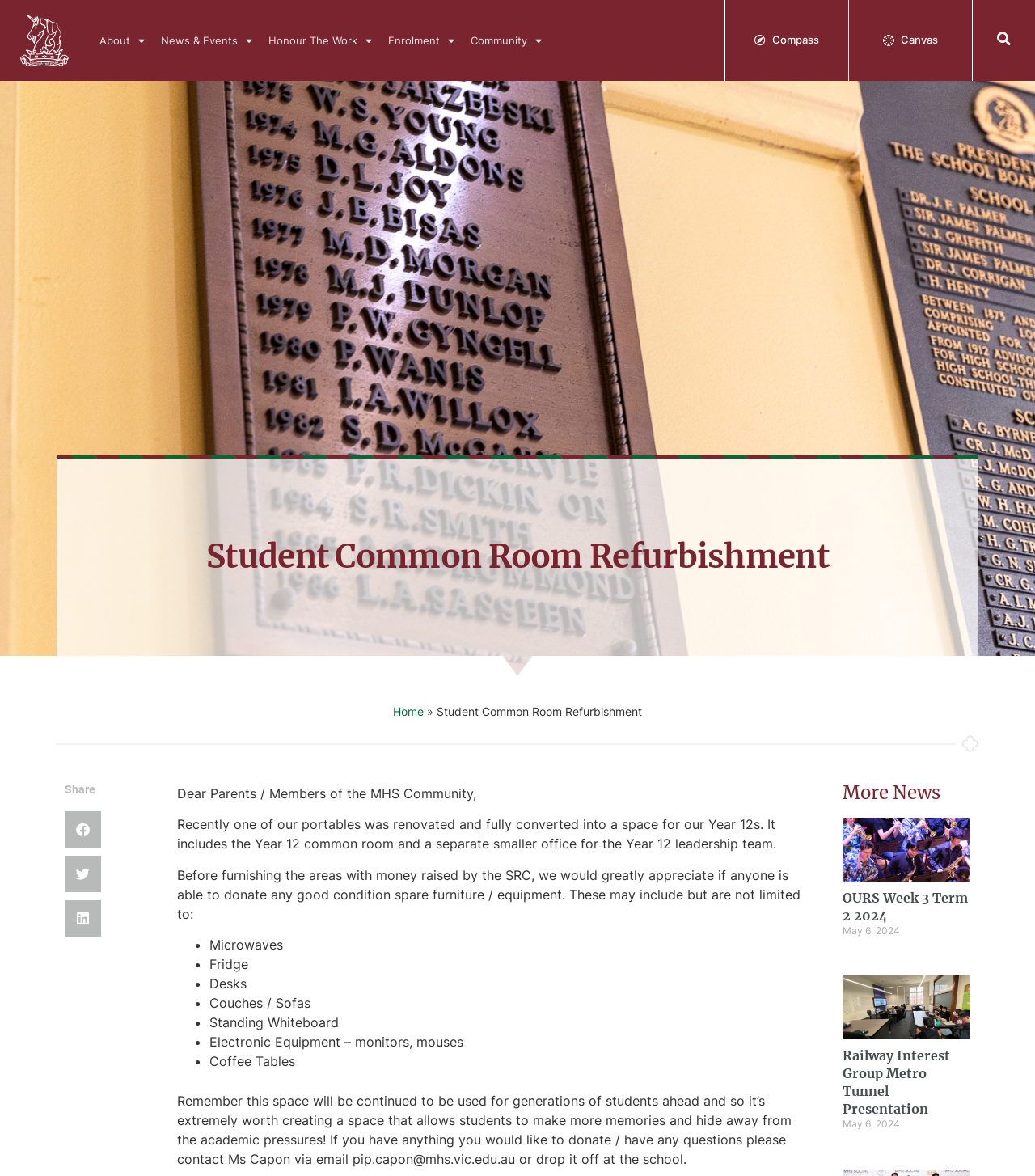Locate the bounding box coordinates of the element I should click to achieve the following instruction: "Share on Facebook".

[0.062, 0.69, 0.098, 0.721]